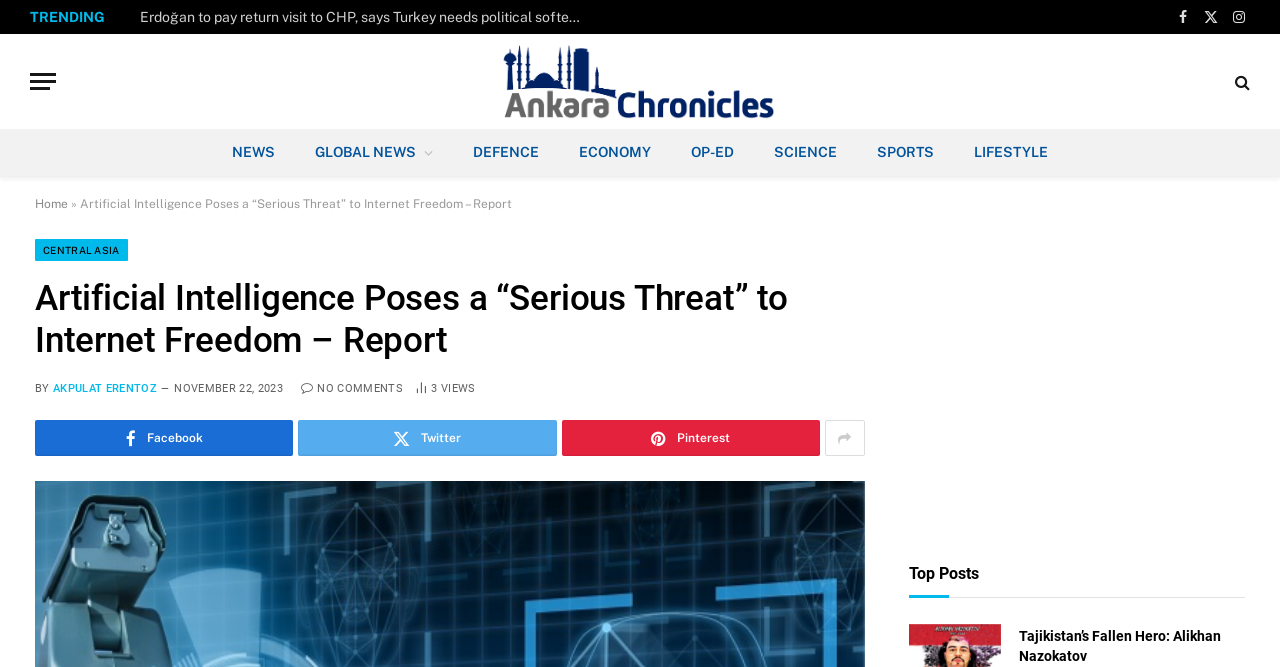How many article views are there?
Answer the question in a detailed and comprehensive manner.

I determined the answer by looking at the generic element with the text '3 Article Views', which suggests that it is the number of views for the article.